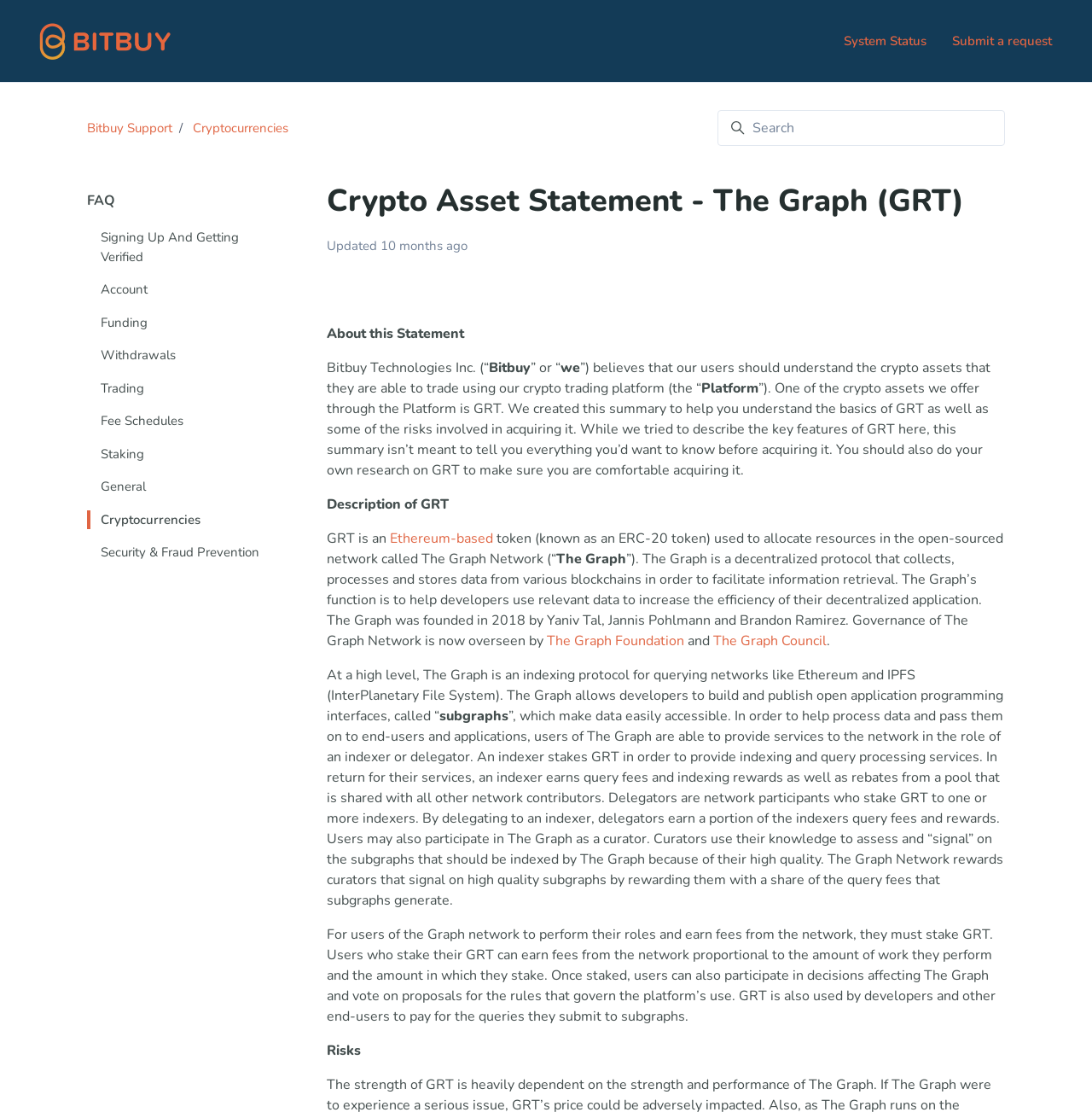Extract the heading text from the webpage.

Crypto Asset Statement - The Graph (GRT)